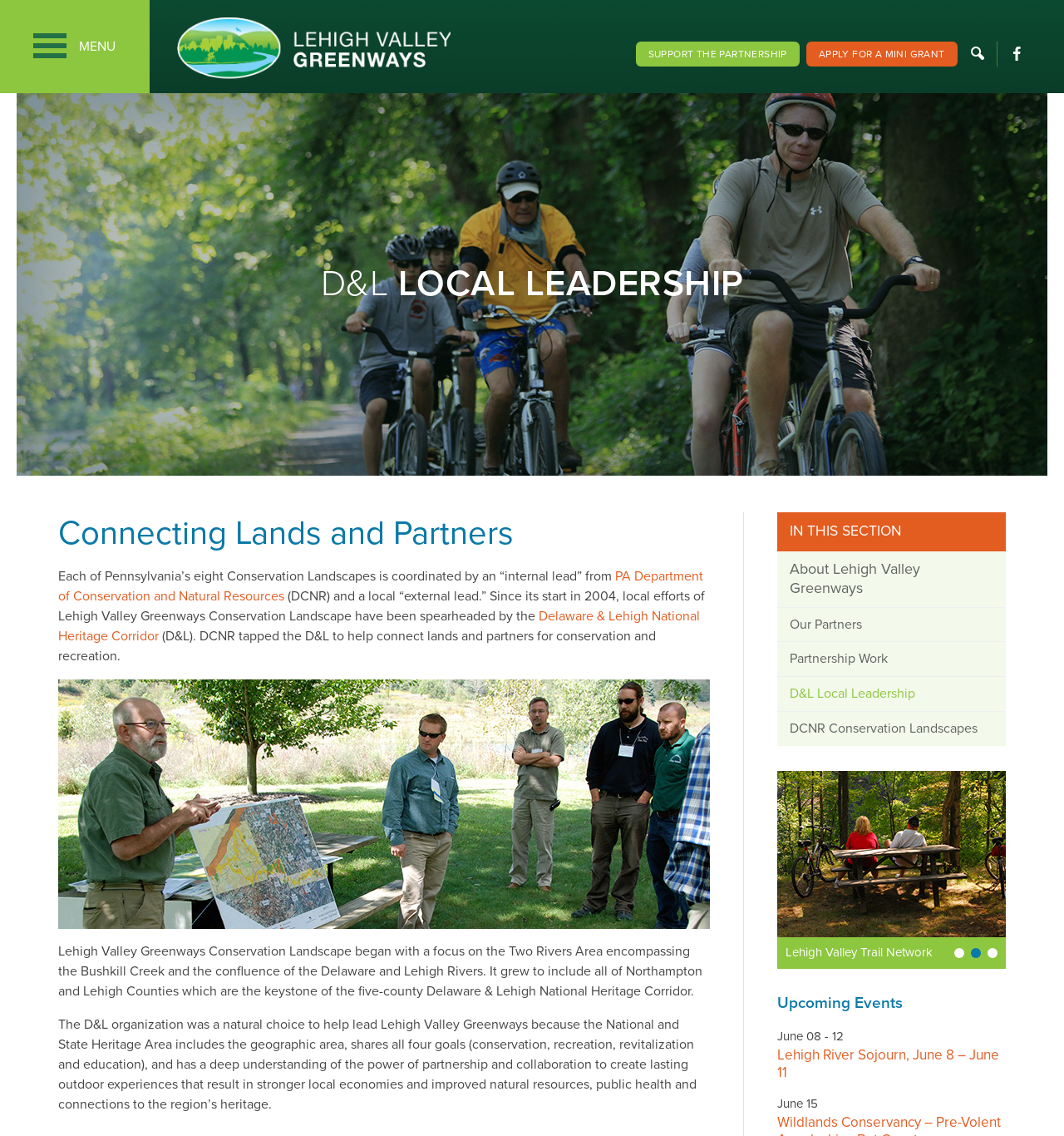Please find the bounding box coordinates of the section that needs to be clicked to achieve this instruction: "Click on the 'SUPPORT THE PARTNERSHIP' link".

[0.597, 0.037, 0.751, 0.059]